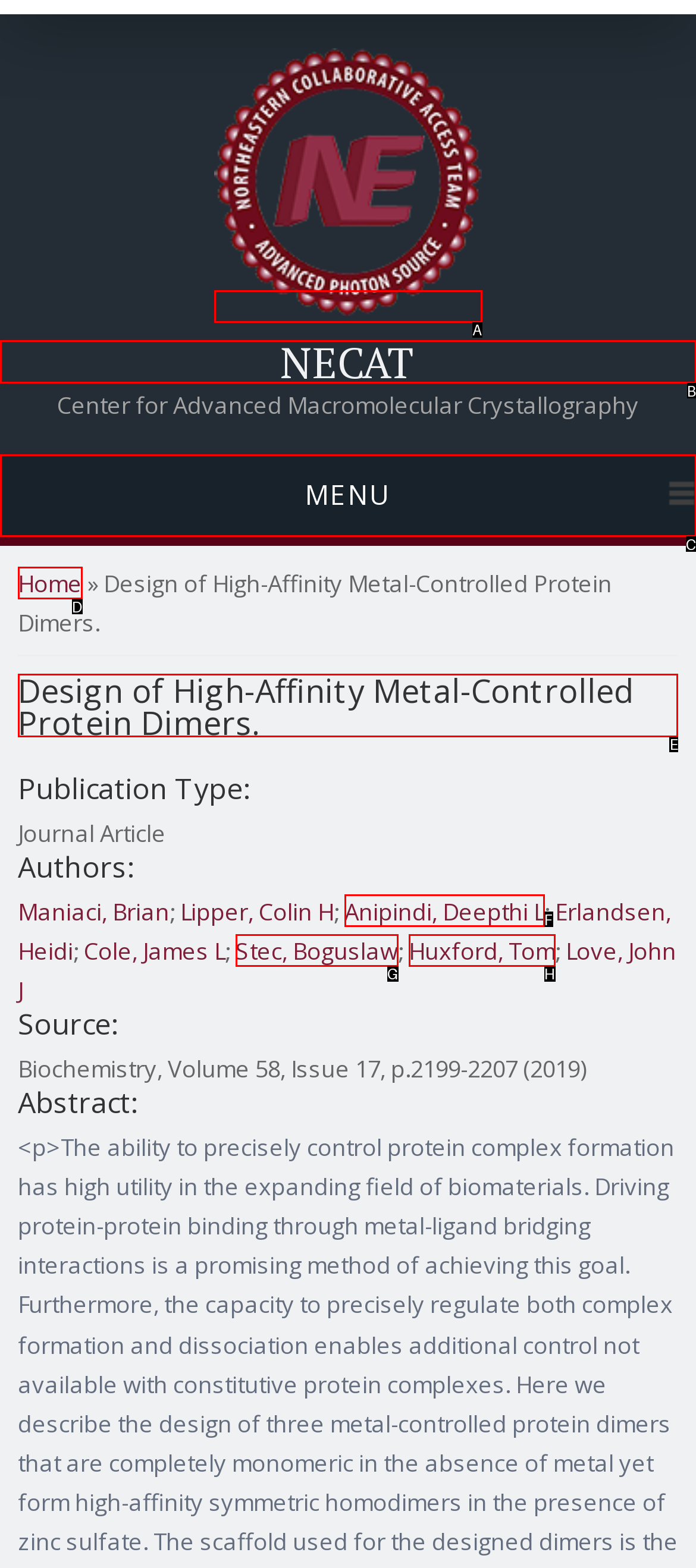Identify the HTML element you need to click to achieve the task: read publication details. Respond with the corresponding letter of the option.

E